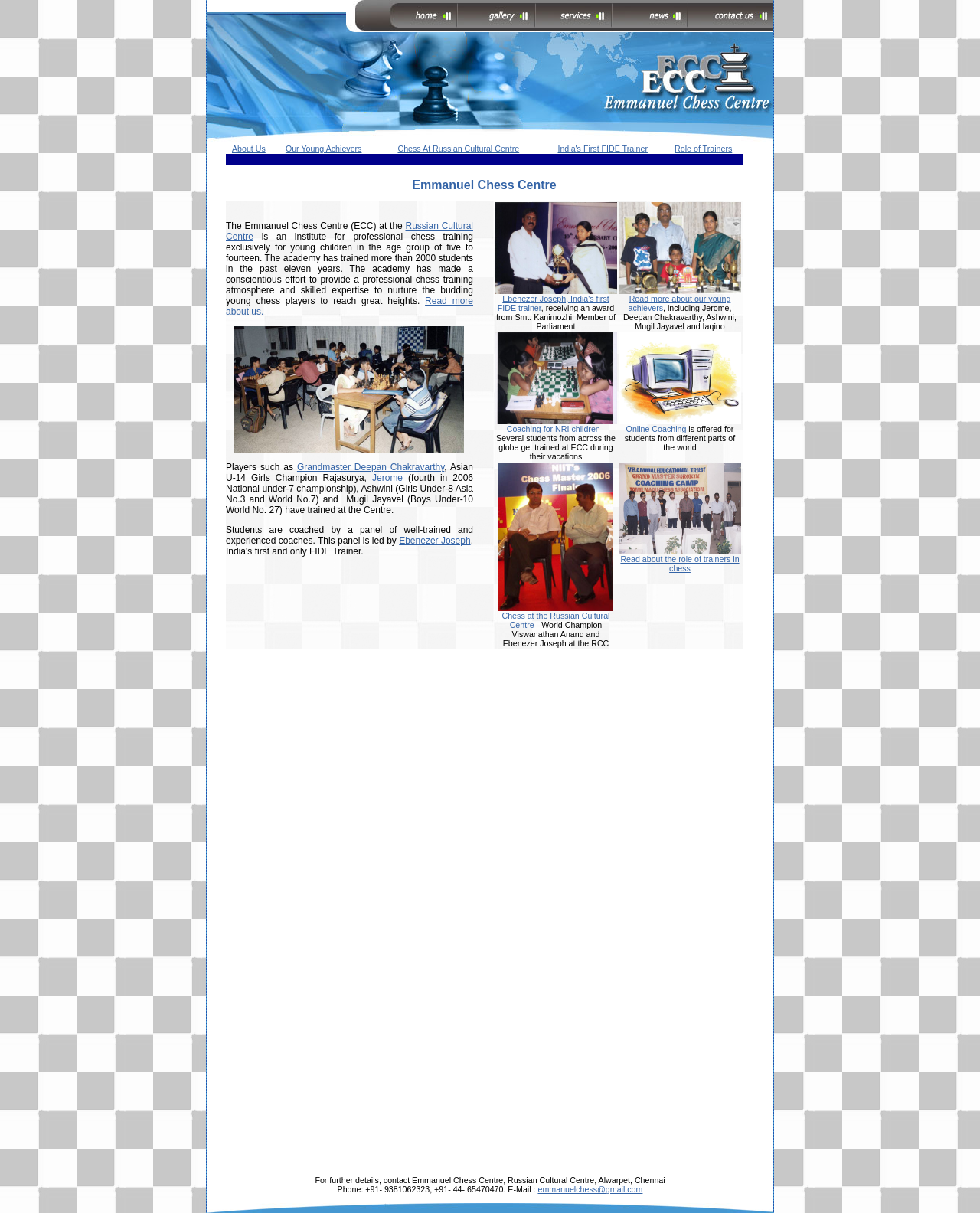Specify the bounding box coordinates of the region I need to click to perform the following instruction: "View our services". The coordinates must be four float numbers in the range of 0 to 1, i.e., [left, top, right, bottom].

[0.547, 0.02, 0.623, 0.028]